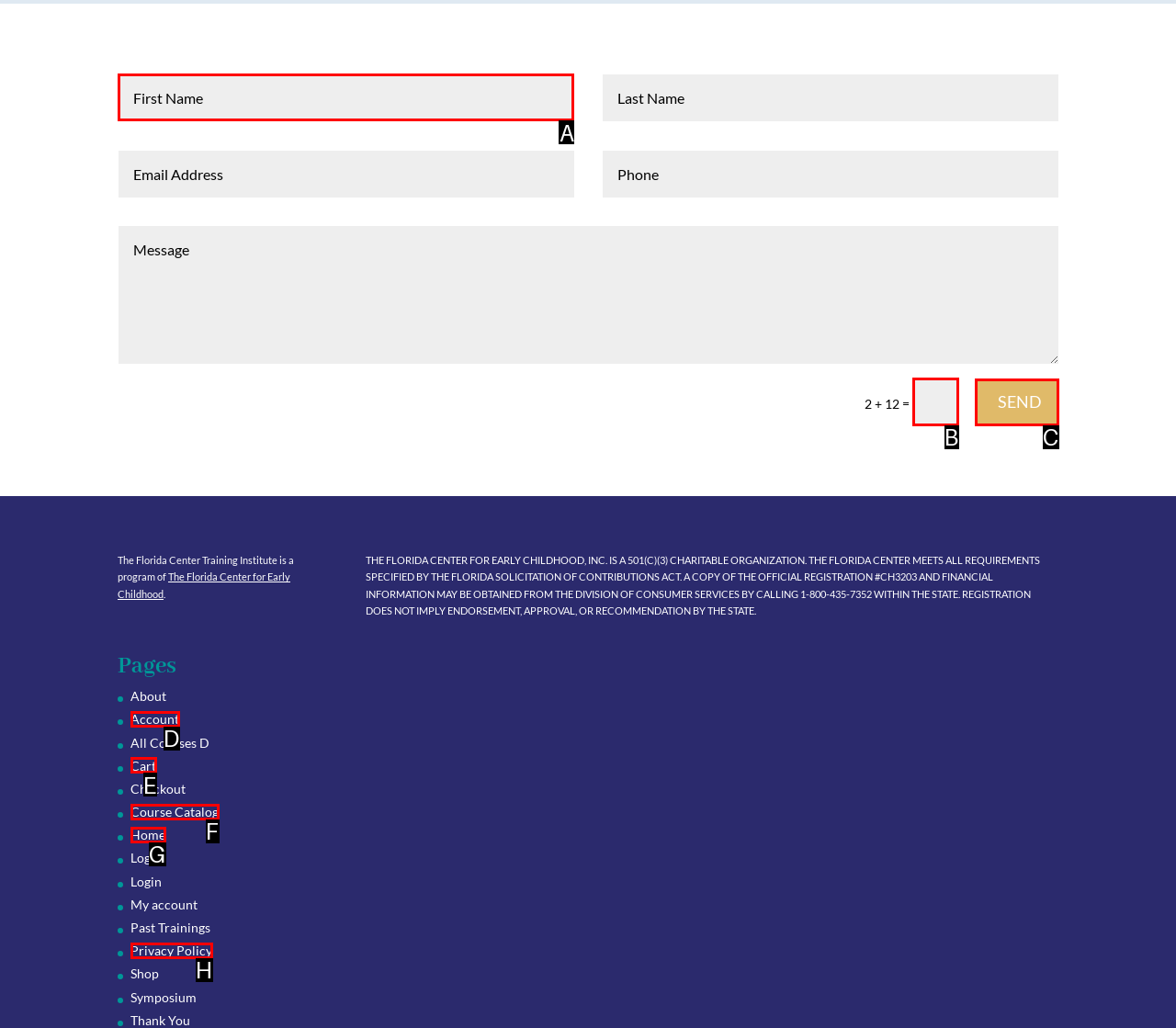Based on the choices marked in the screenshot, which letter represents the correct UI element to perform the task: Enter a calculation in the equation field?

B